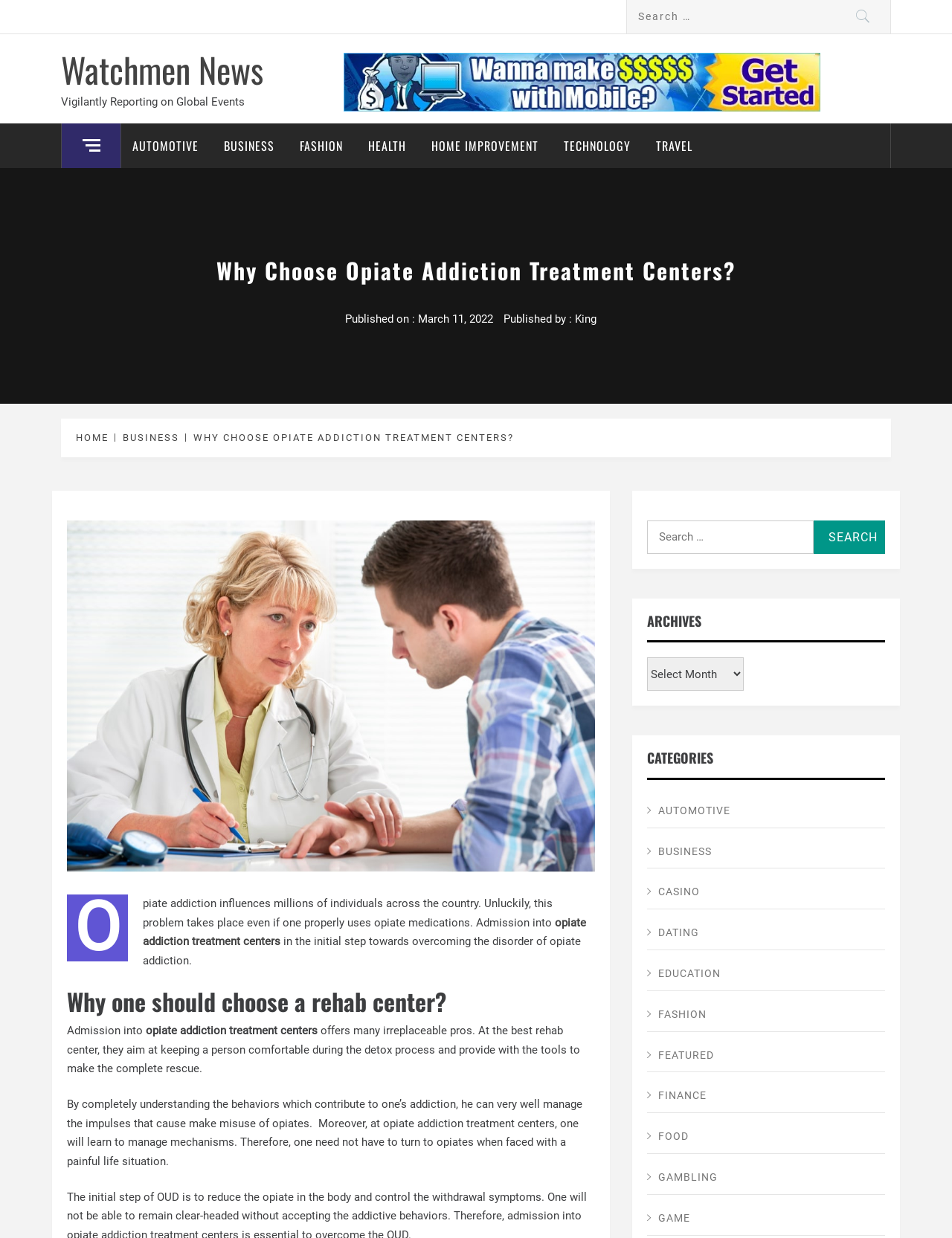Kindly determine the bounding box coordinates for the area that needs to be clicked to execute this instruction: "Search for something".

[0.659, 0.0, 0.935, 0.027]